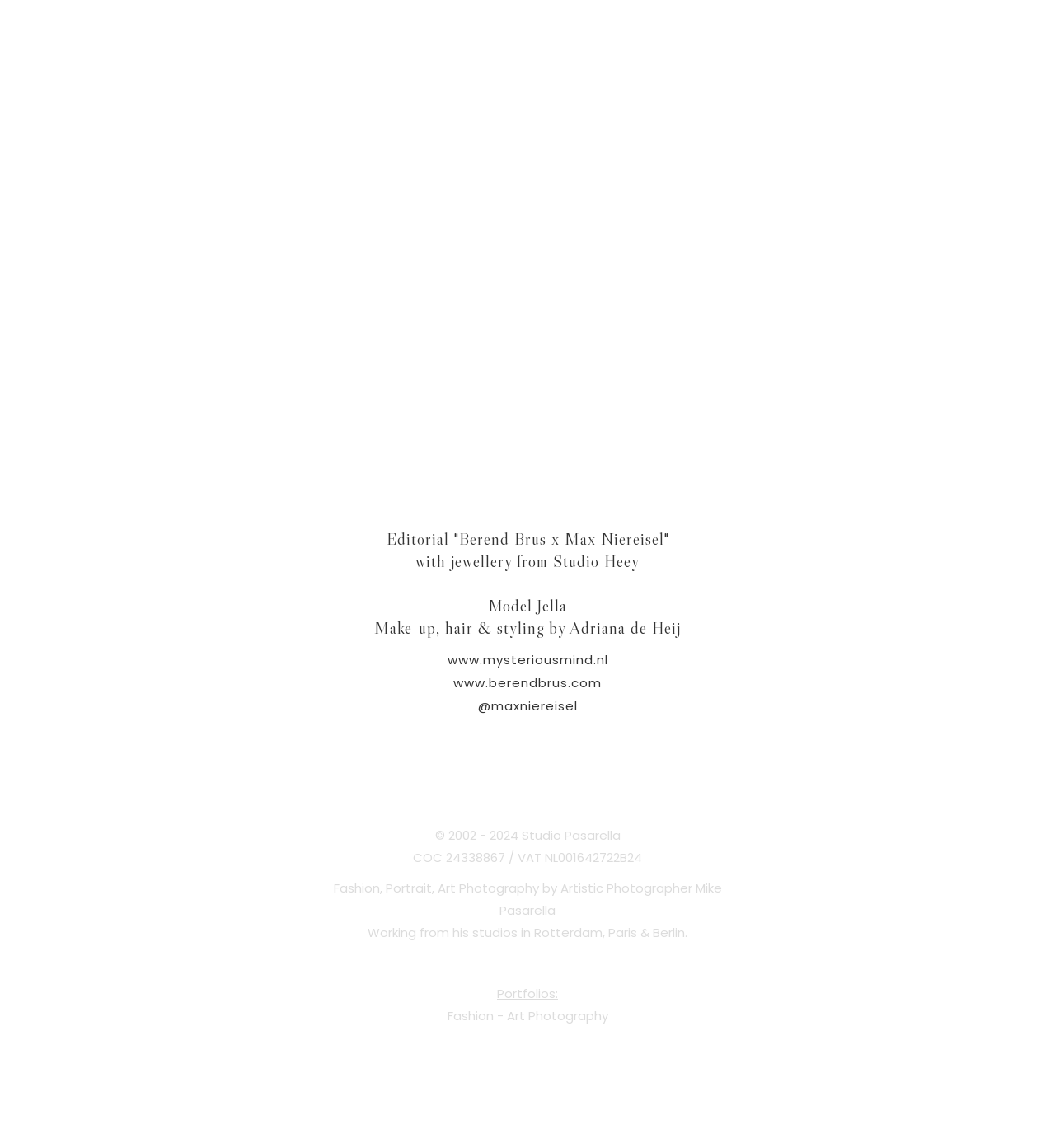What are the cities where the photographer works?
Based on the image, please offer an in-depth response to the question.

I found the answer by looking at the StaticText element with the text 'Working from his studios in Rotterdam, Paris & Berlin.' at coordinates [0.348, 0.805, 0.652, 0.82]. This suggests that the photographer works in Rotterdam, Paris, and Berlin.